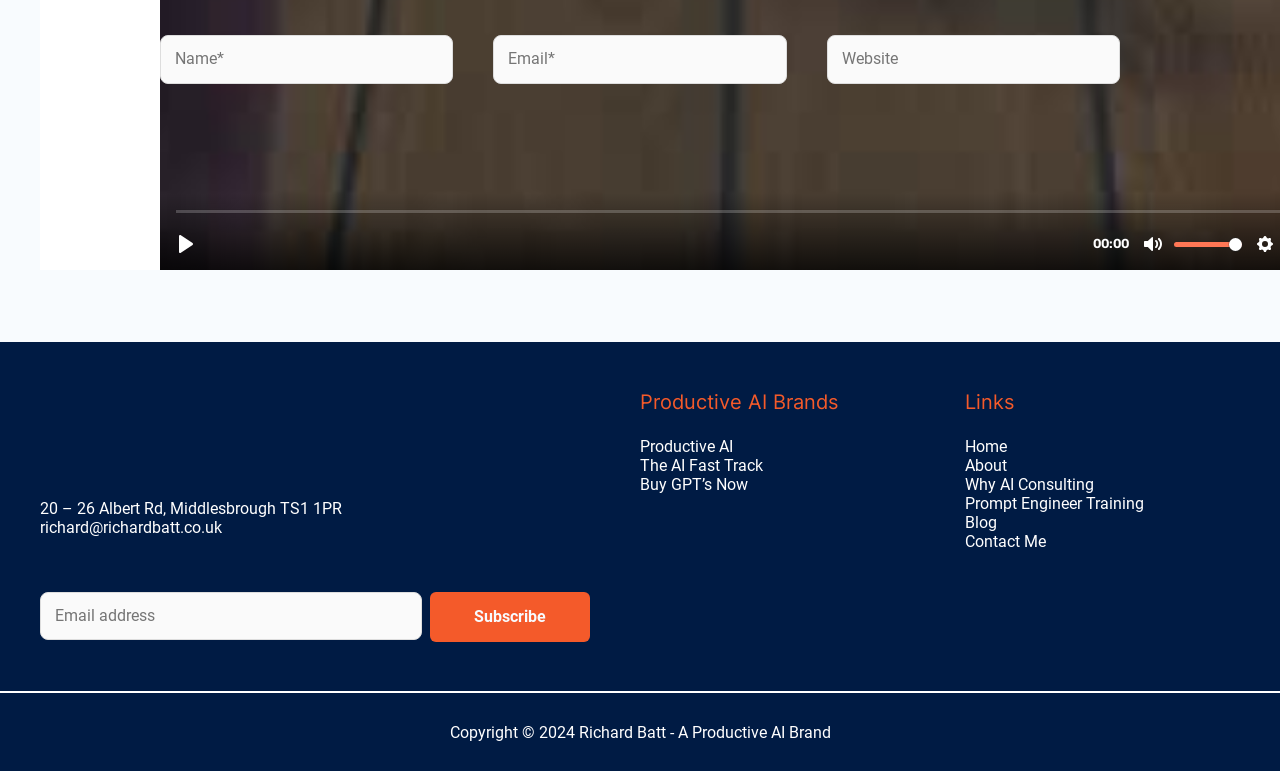Use the information in the screenshot to answer the question comprehensively: How many footer widgets are there?

The footer section of the webpage contains three distinct sections, each with its own heading and content. These sections are labeled 'Footer Widget 1', 'Footer Widget 2', and 'Footer Widget 3', indicating that there are three footer widgets in total.